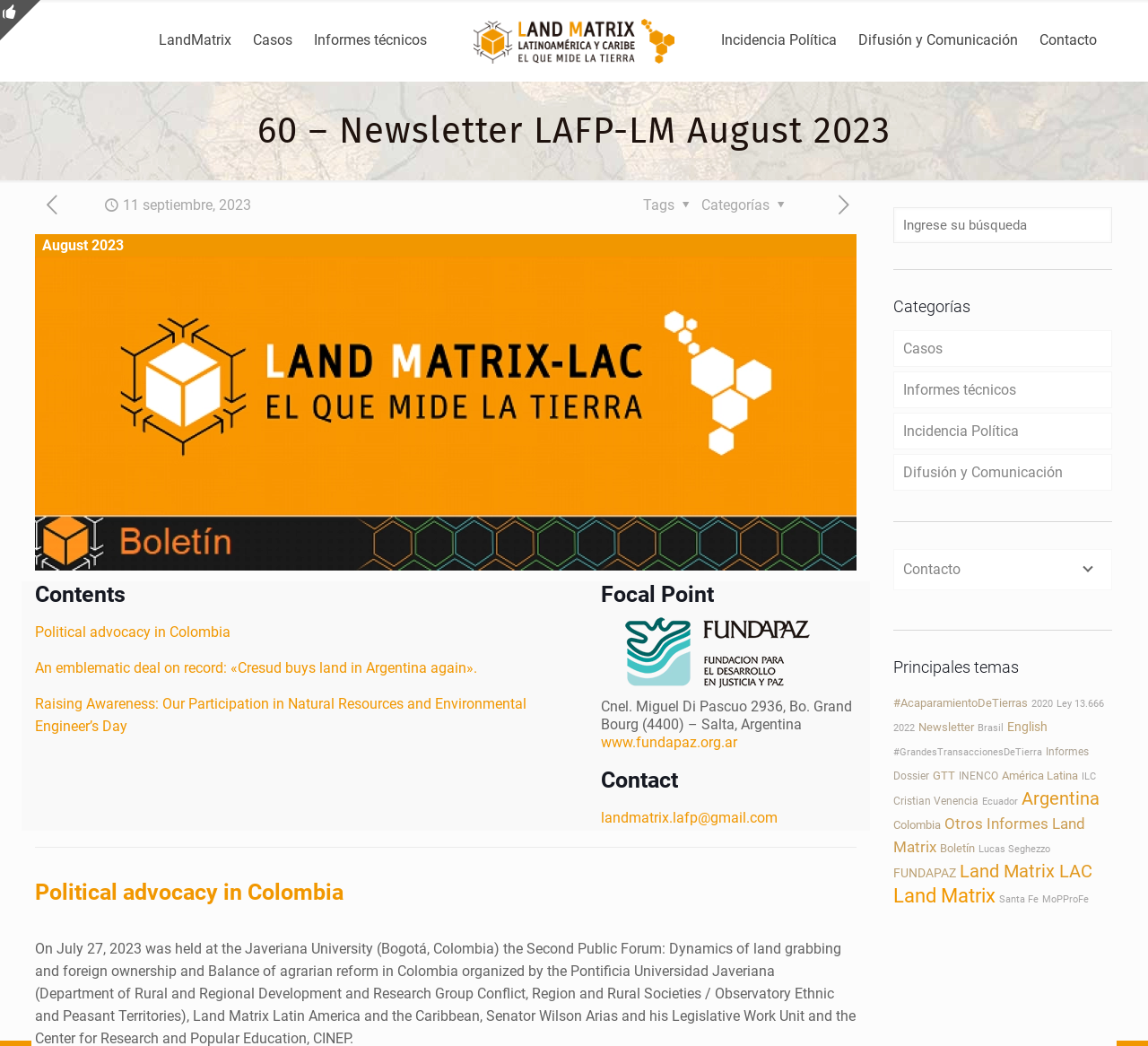What is the organization mentioned in the focal point section?
Refer to the image and provide a detailed answer to the question.

The focal point section is located in the middle of the webpage and contains information about an organization. The organization mentioned is FUNDAPAZ, which is also linked to its website.